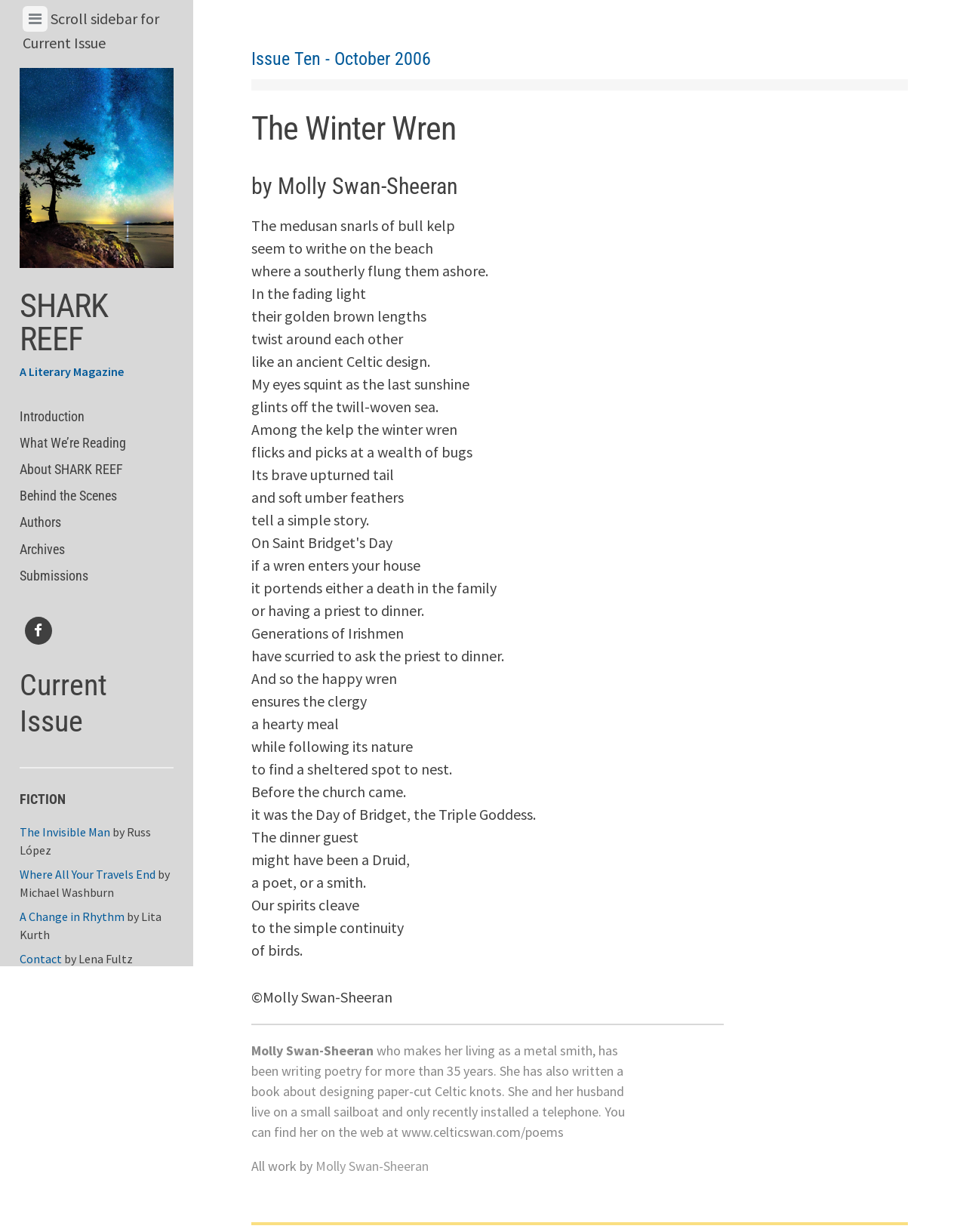Can you pinpoint the bounding box coordinates for the clickable element required for this instruction: "View the current issue"? The coordinates should be four float numbers between 0 and 1, i.e., [left, top, right, bottom].

[0.023, 0.005, 0.049, 0.026]